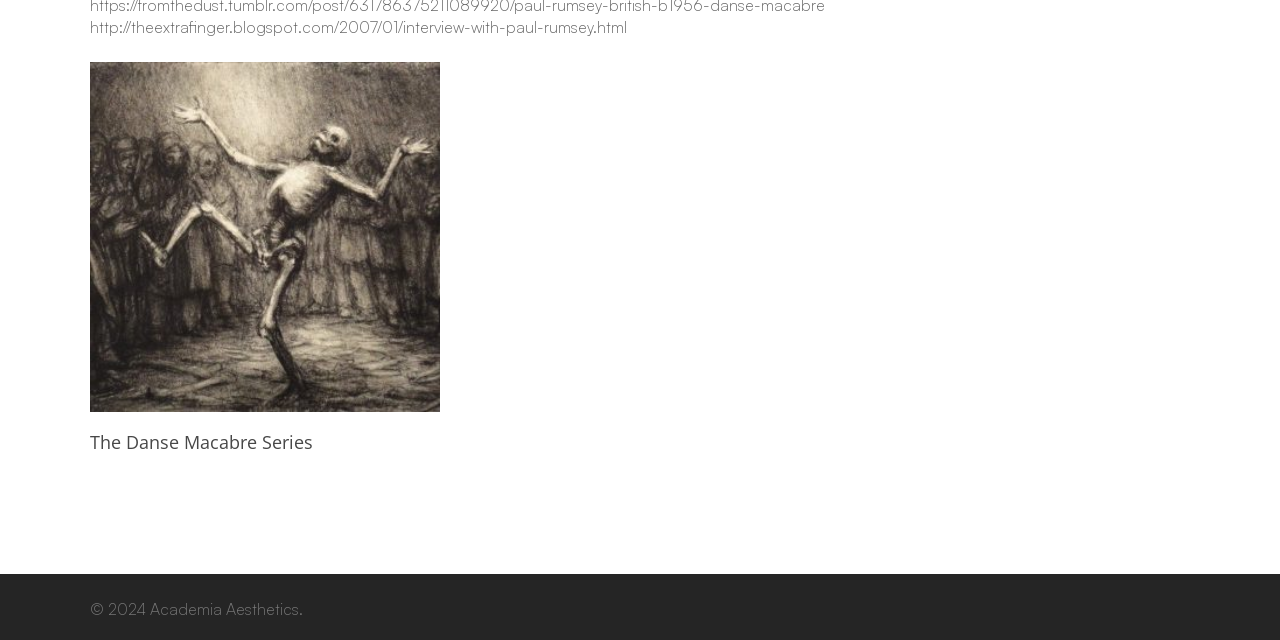Identify the bounding box coordinates for the UI element that matches this description: "The Danse Macabre Series".

[0.07, 0.672, 0.245, 0.71]